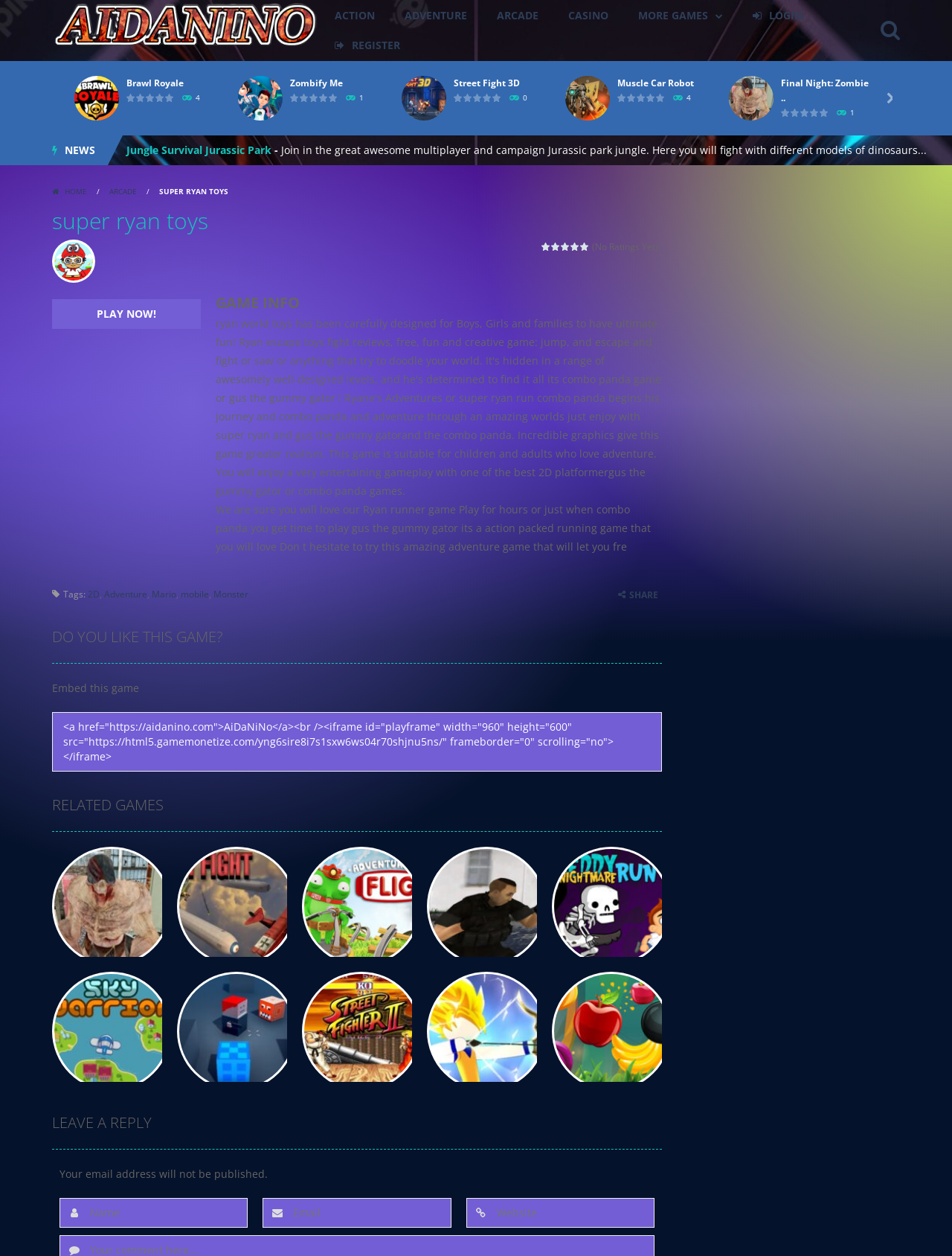Pinpoint the bounding box coordinates for the area that should be clicked to perform the following instruction: "Click on the 'ACTION' link".

[0.336, 0.001, 0.409, 0.024]